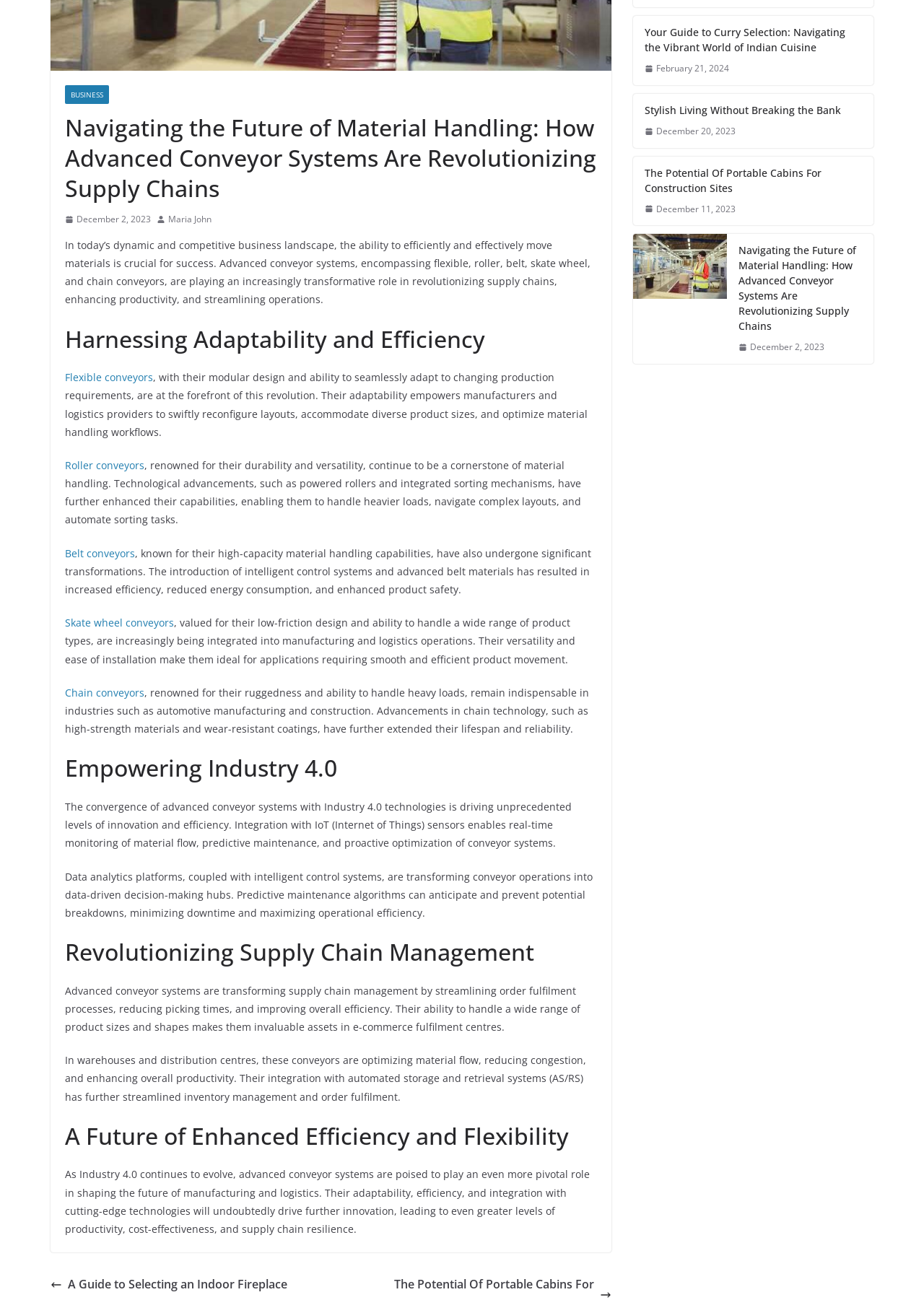Using the format (top-left x, top-left y, bottom-right x, bottom-right y), provide the bounding box coordinates for the described UI element. All values should be floating point numbers between 0 and 1: December 20, 2023

[0.698, 0.095, 0.796, 0.107]